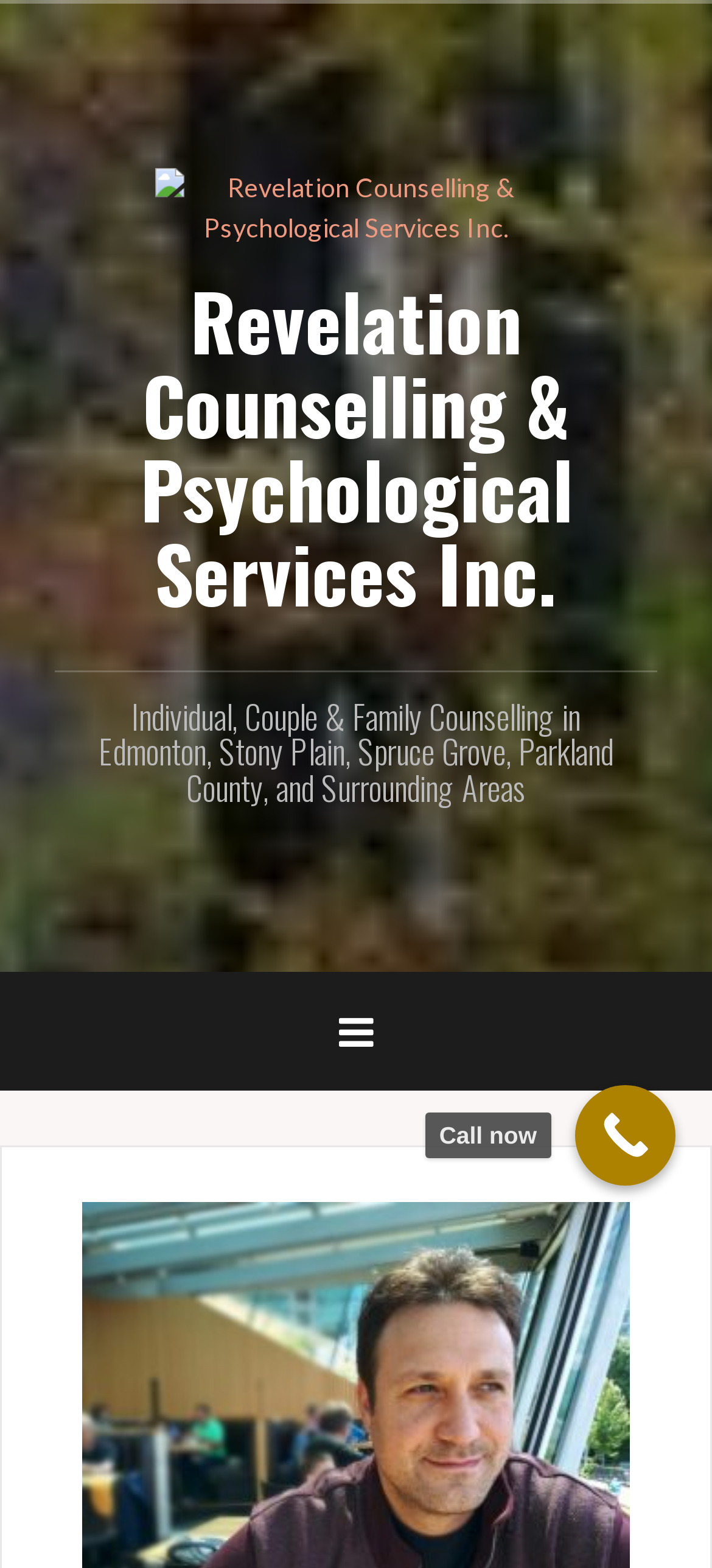Provide the bounding box coordinates for the UI element that is described by this text: "Call now". The coordinates should be in the form of four float numbers between 0 and 1: [left, top, right, bottom].

[0.808, 0.692, 0.949, 0.756]